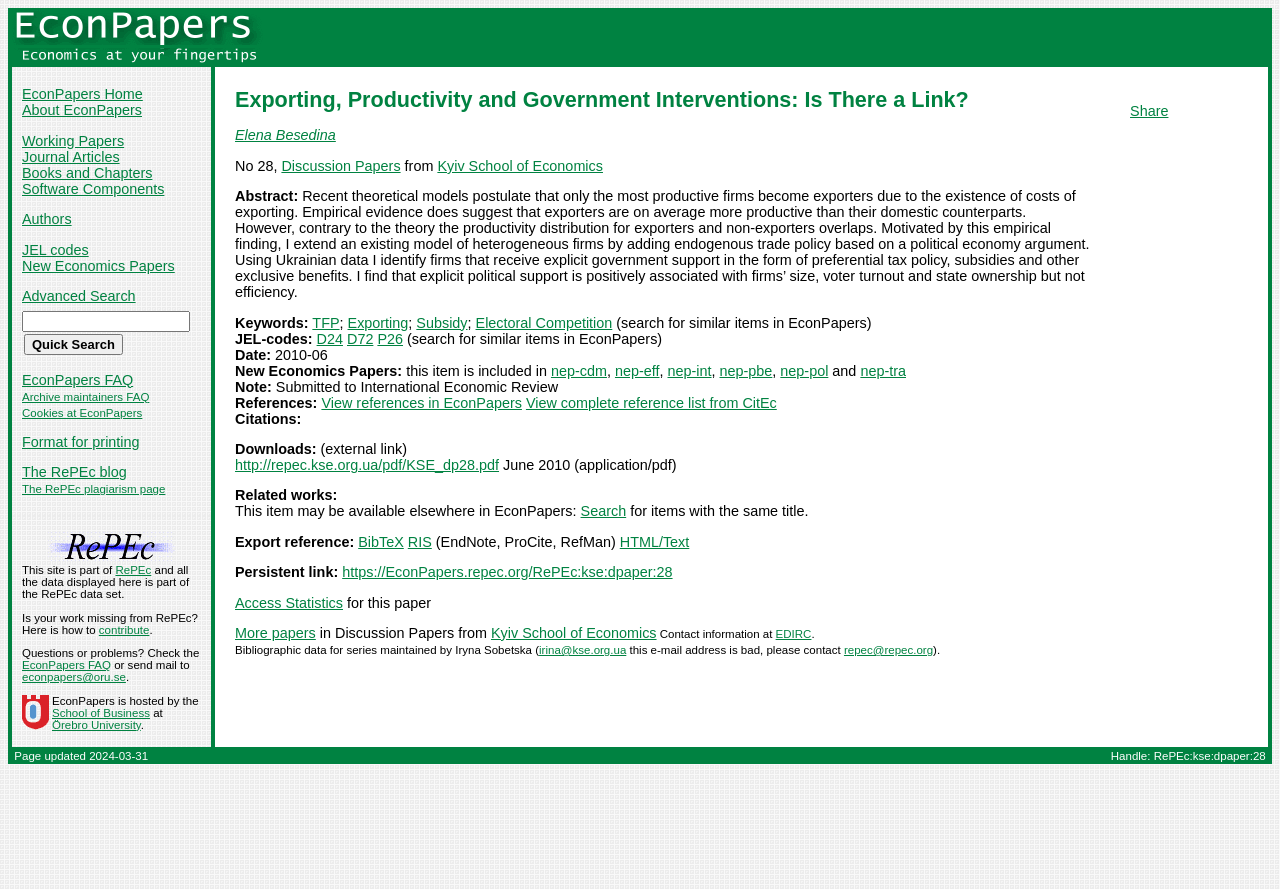Please specify the bounding box coordinates of the area that should be clicked to accomplish the following instruction: "Check the 'Related Posts' section". The coordinates should consist of four float numbers between 0 and 1, i.e., [left, top, right, bottom].

None